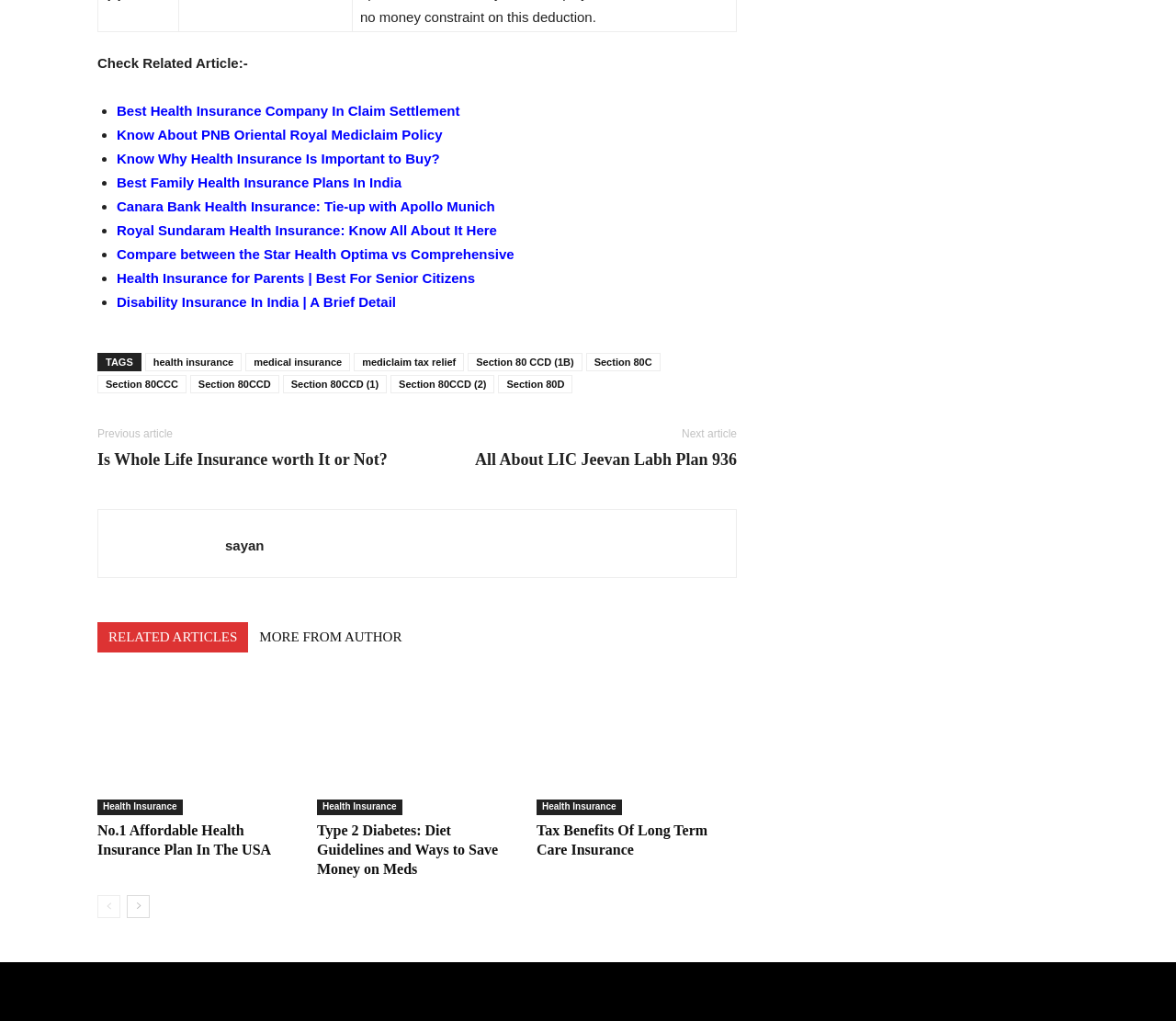How many tags are listed in the footer?
Using the image, give a concise answer in the form of a single word or short phrase.

7